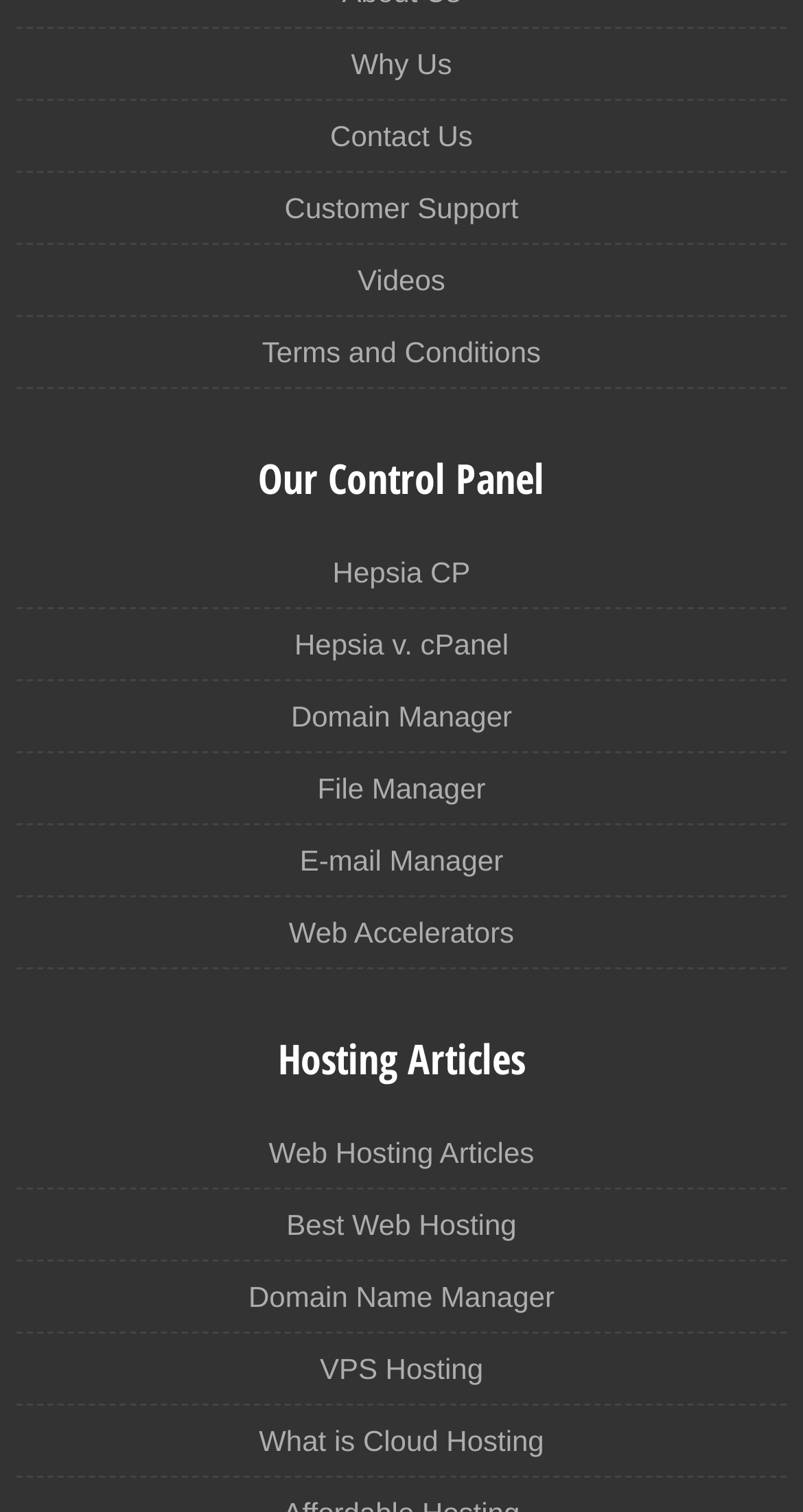How many links are there on the webpage?
Refer to the image and provide a concise answer in one word or phrase.

15